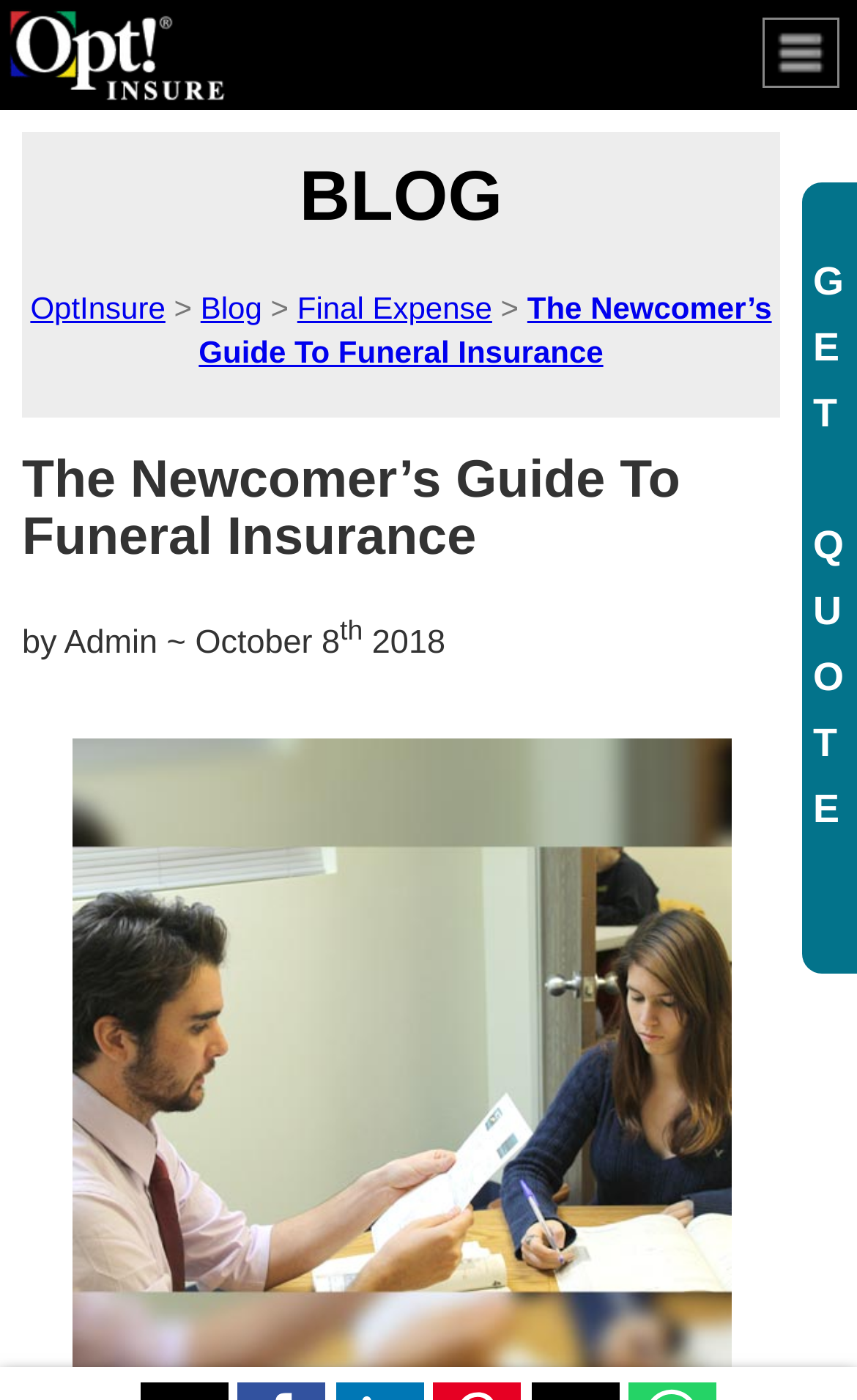What is the topic of the current article?
Using the picture, provide a one-word or short phrase answer.

Funeral Insurance